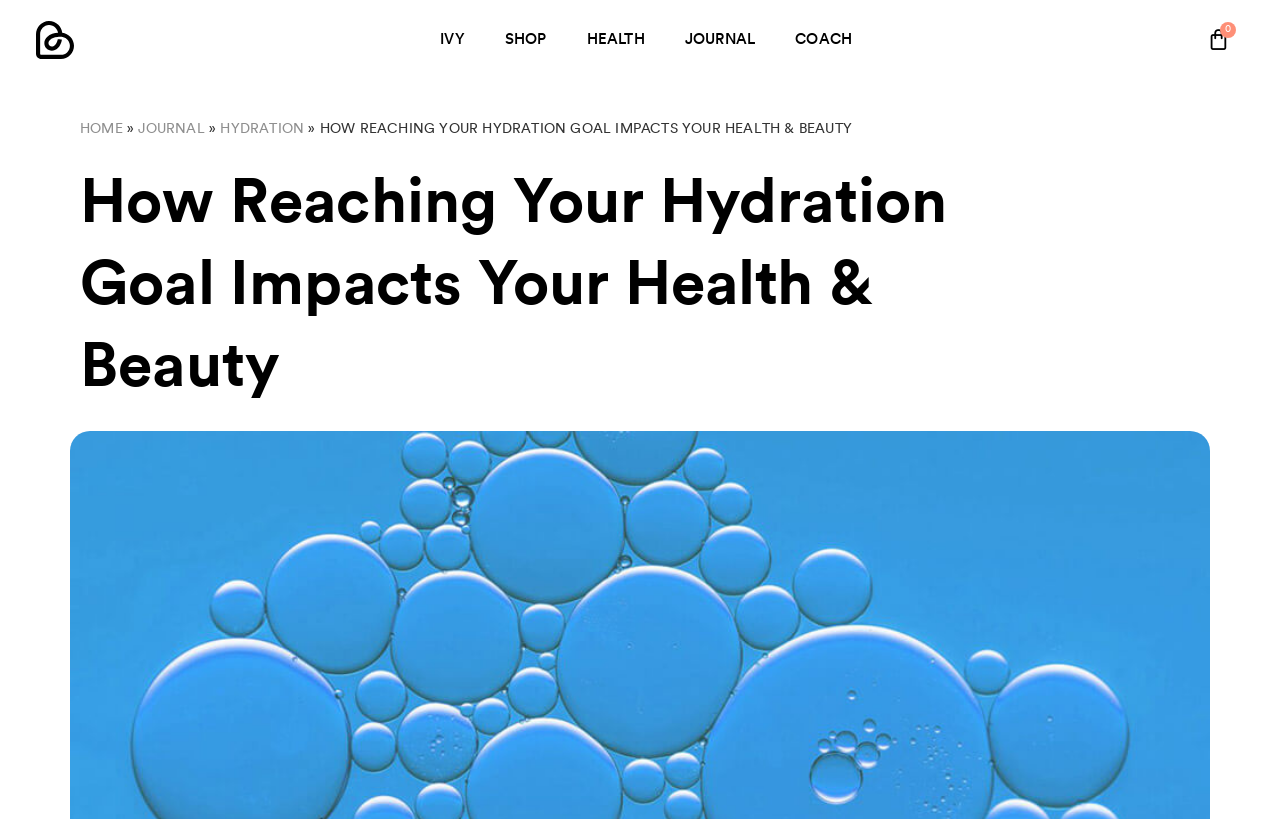Answer this question using a single word or a brief phrase:
What is the first link on the top left?

HOME